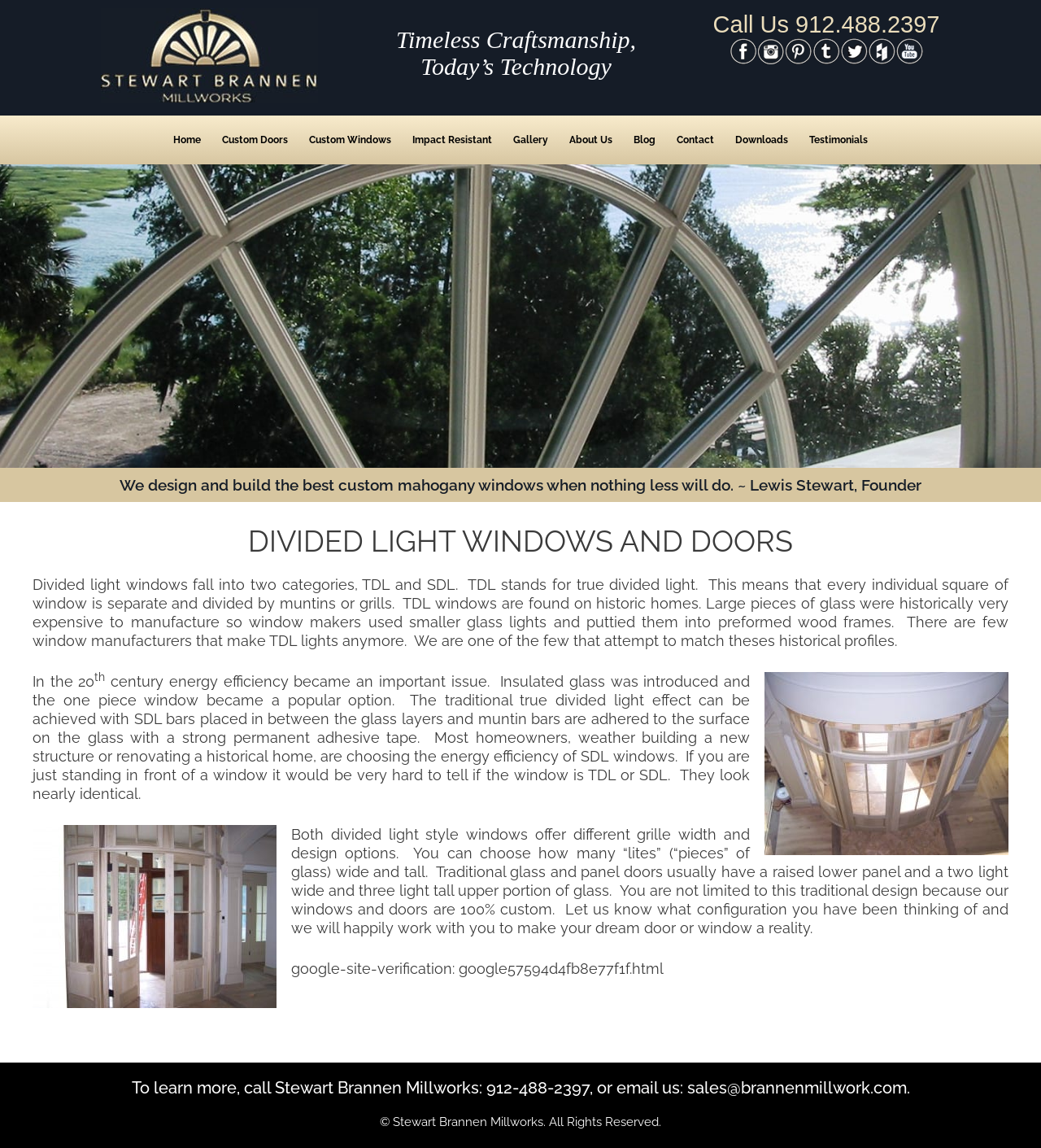What is the phone number to contact Stewart Brannen Millworks?
Please answer the question with a detailed response using the information from the screenshot.

The phone number can be found at the bottom of the webpage, in the content info section, where it says 'To learn more, call Stewart Brannen Millworks: 912-488-2397...'.